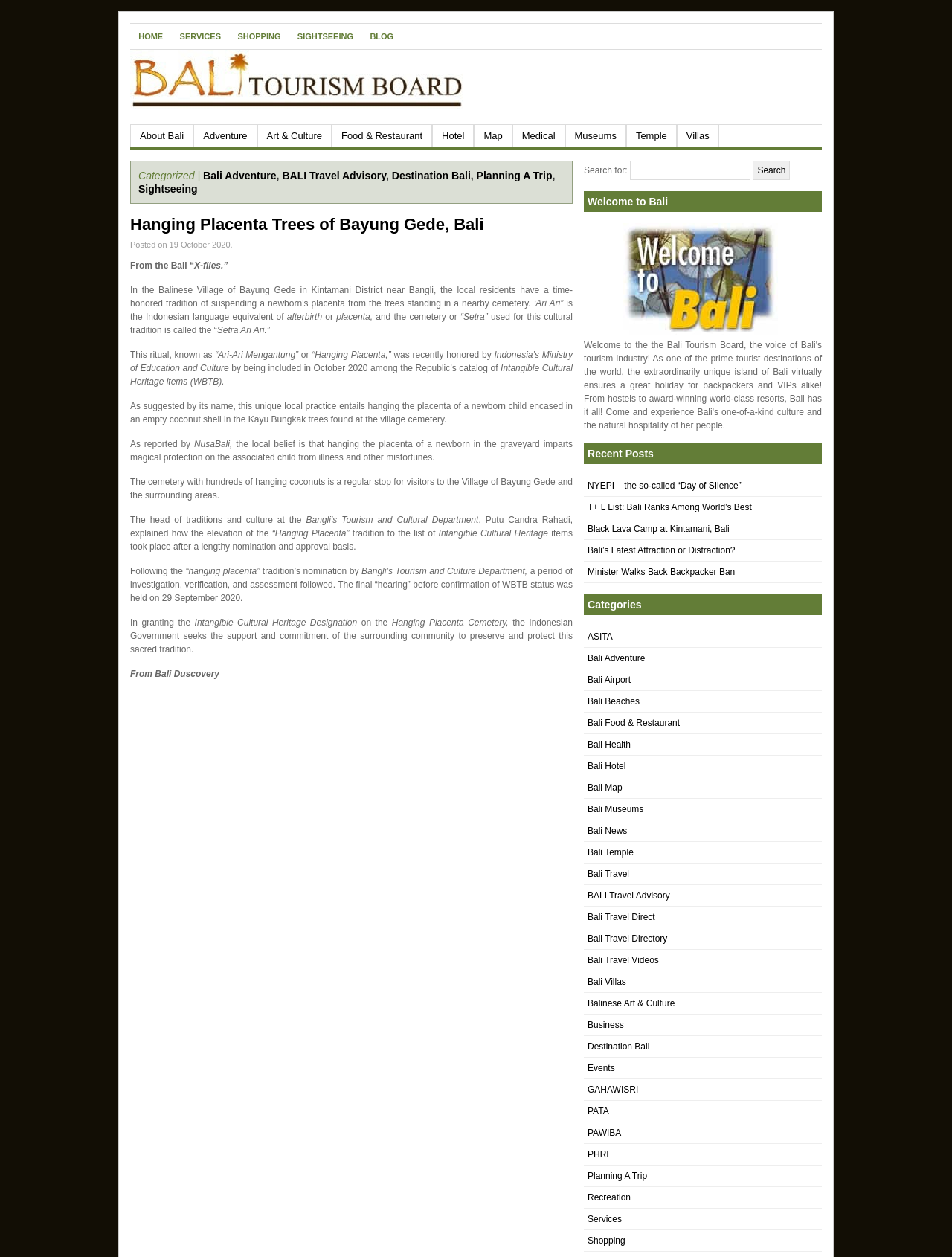Determine the bounding box coordinates of the clickable element to achieve the following action: 'Click Terms & Conditions'. Provide the coordinates as four float values between 0 and 1, formatted as [left, top, right, bottom].

None